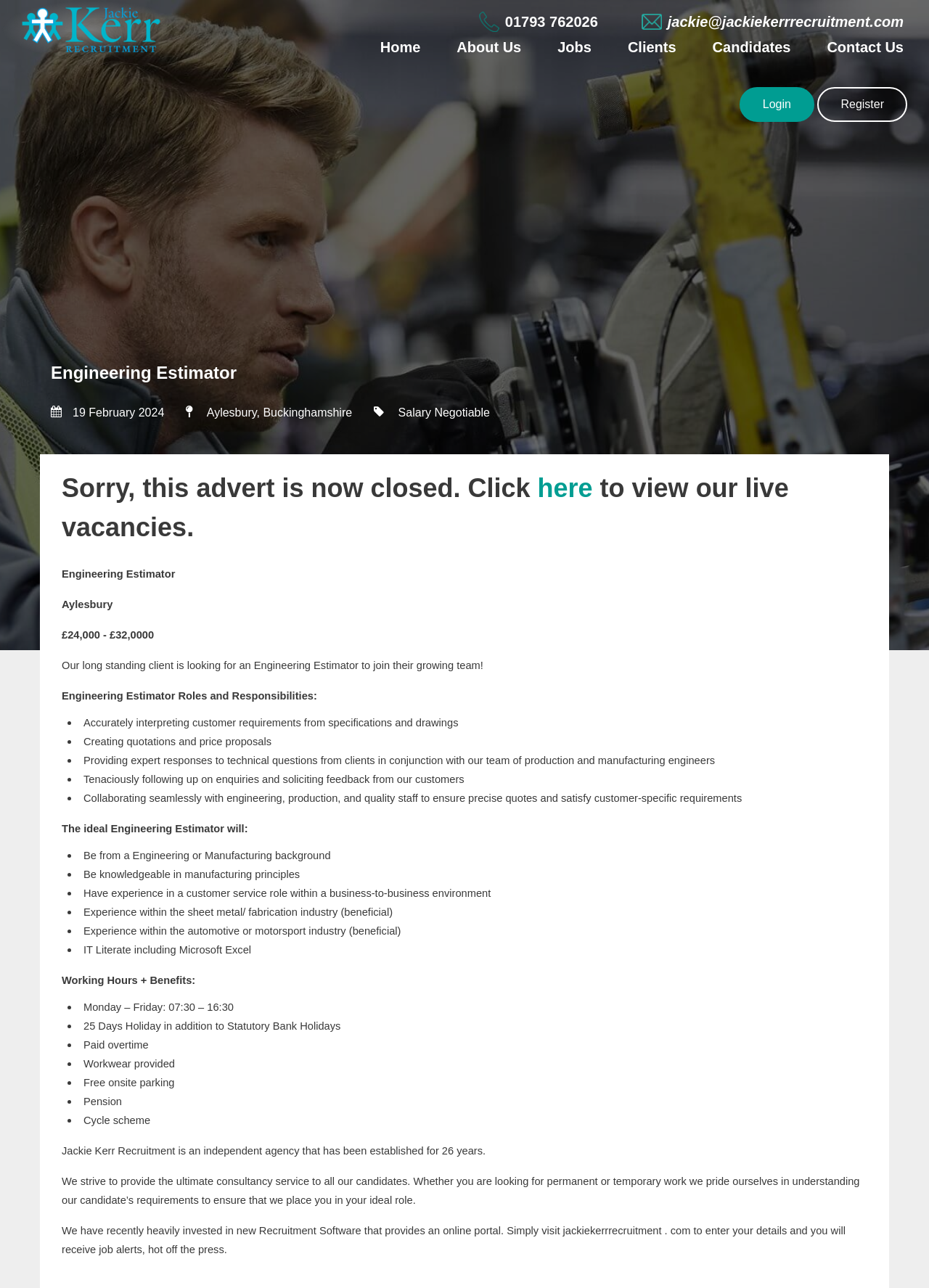Determine the coordinates of the bounding box that should be clicked to complete the instruction: "Click on the 'Login' link". The coordinates should be represented by four float numbers between 0 and 1: [left, top, right, bottom].

[0.796, 0.068, 0.877, 0.095]